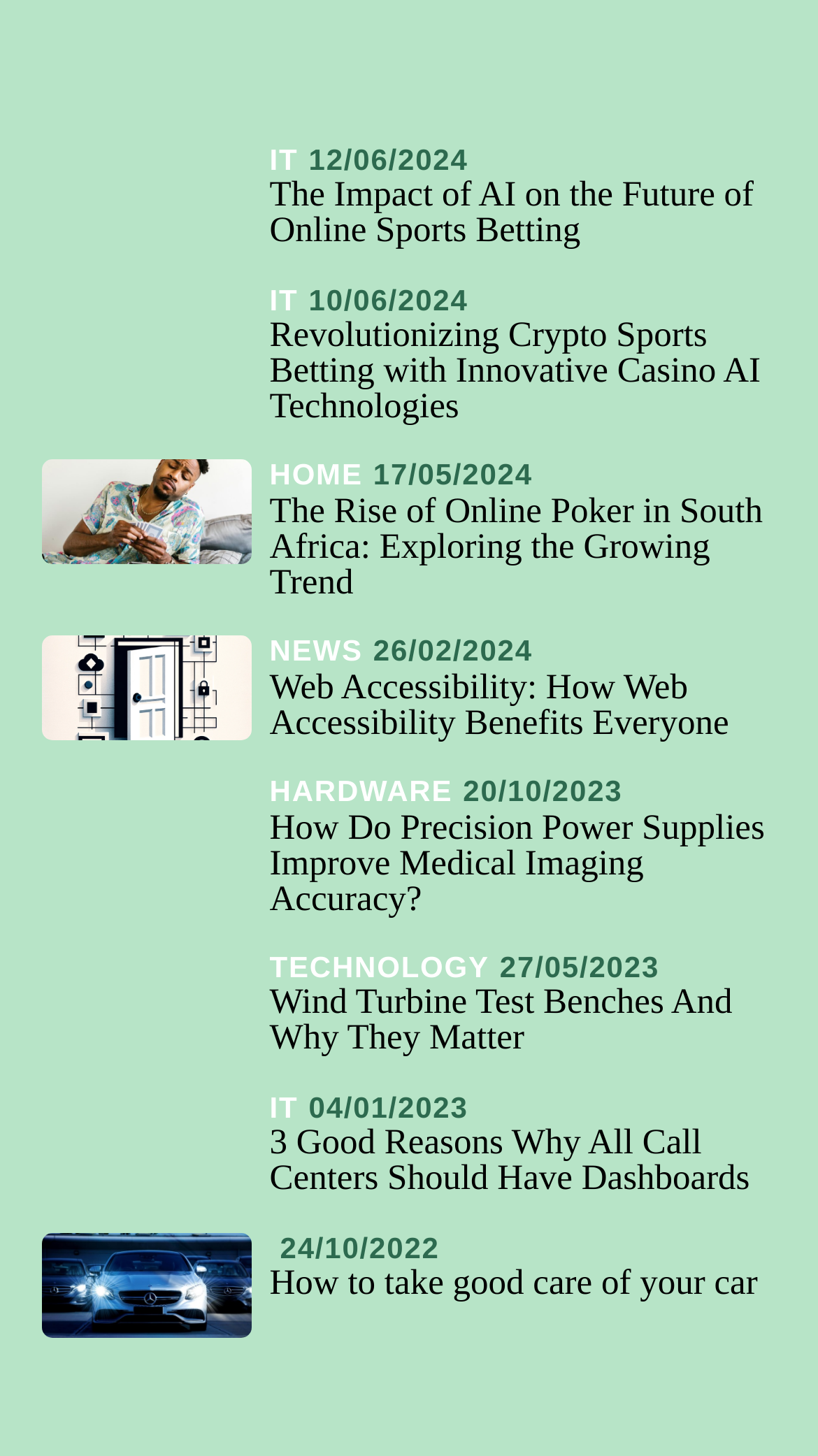Provide a single word or phrase to answer the given question: 
How many links are on the webpage?

8